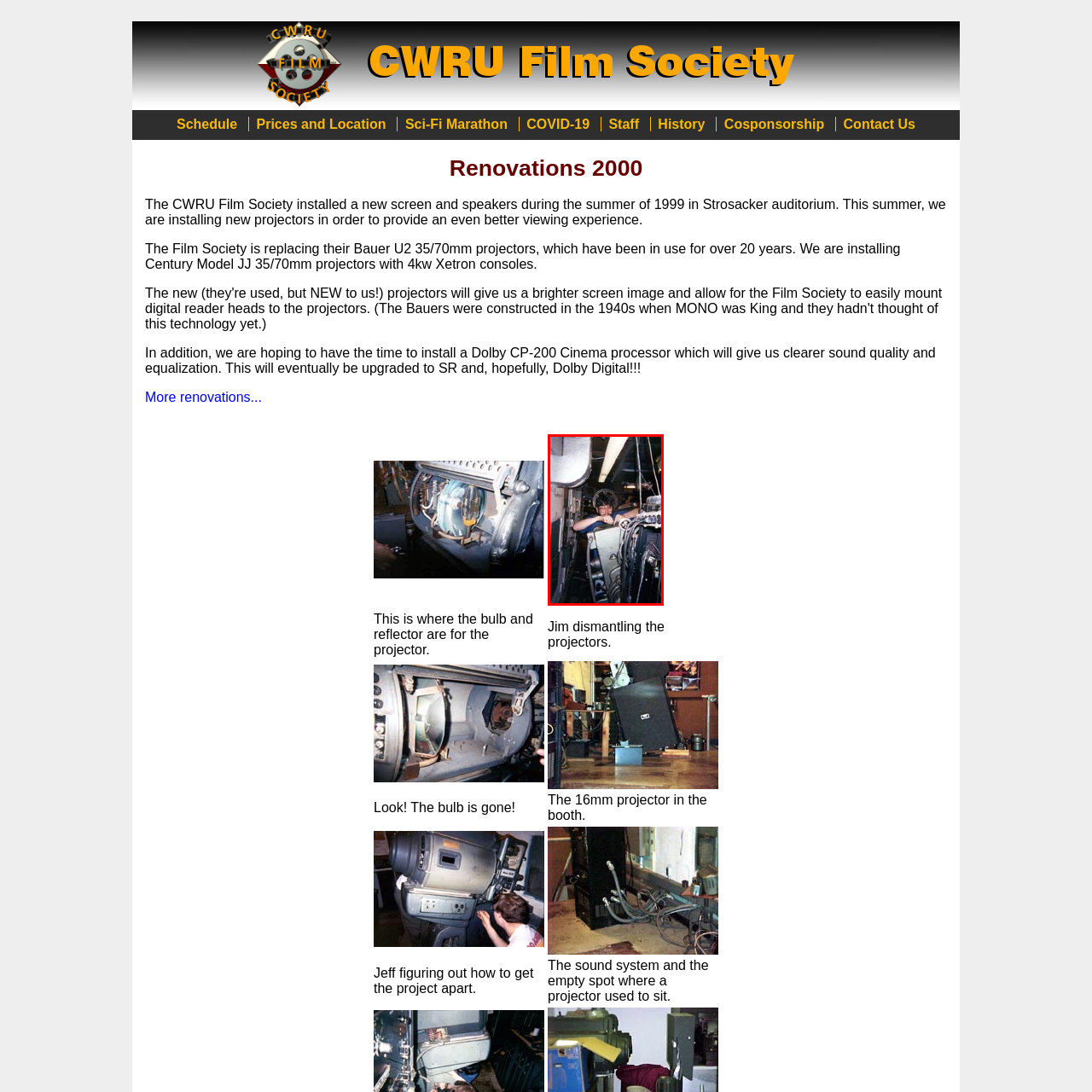Direct your attention to the section outlined in red and answer the following question with a single word or brief phrase: 
What is the purpose of Jim's work?

Improved performance